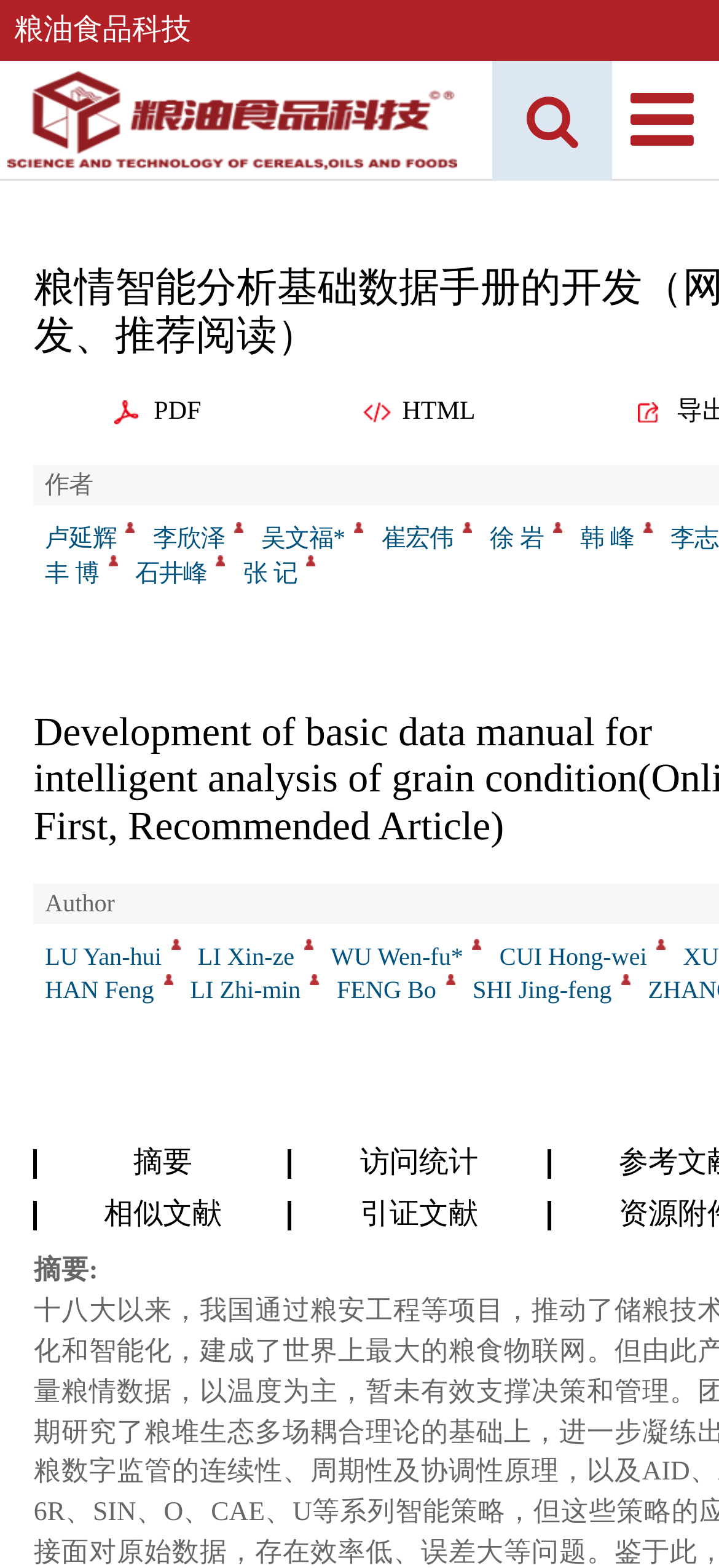Summarize the webpage with a detailed and informative caption.

This webpage appears to be a research article or academic paper, with a focus on grain storage and management. At the top of the page, there is a title "粮情智能分析基础数据手册的开发（网络首发、推荐阅读）" (Development of Grain Intelligence Analysis Basic Data Manual) and a logo or image of "粮油食品科技" (Grain Oil Food Technology) on the left side. Below the title, there are two links to download the article in PDF and HTML formats.

The authors of the article are listed below, with their names and email addresses provided. There are 10 authors in total, with their names and affiliations listed in both Chinese and English. The authors' information is arranged in two columns, with the Chinese names on the left and the English names on the right.

Below the authors' information, there are several sections or categories, including "摘要" (Abstract), "访问统计" (Access Statistics), "相似文献" (Similar Literature), and "引证文献" (Cited Literature). The abstract section appears to be a brief summary of the article, while the other sections may provide additional information or resources related to the topic.

The overall layout of the page is organized and easy to navigate, with clear headings and concise text. The use of images and logos adds visual interest to the page, and the provision of multiple formats for downloading the article is convenient for readers.